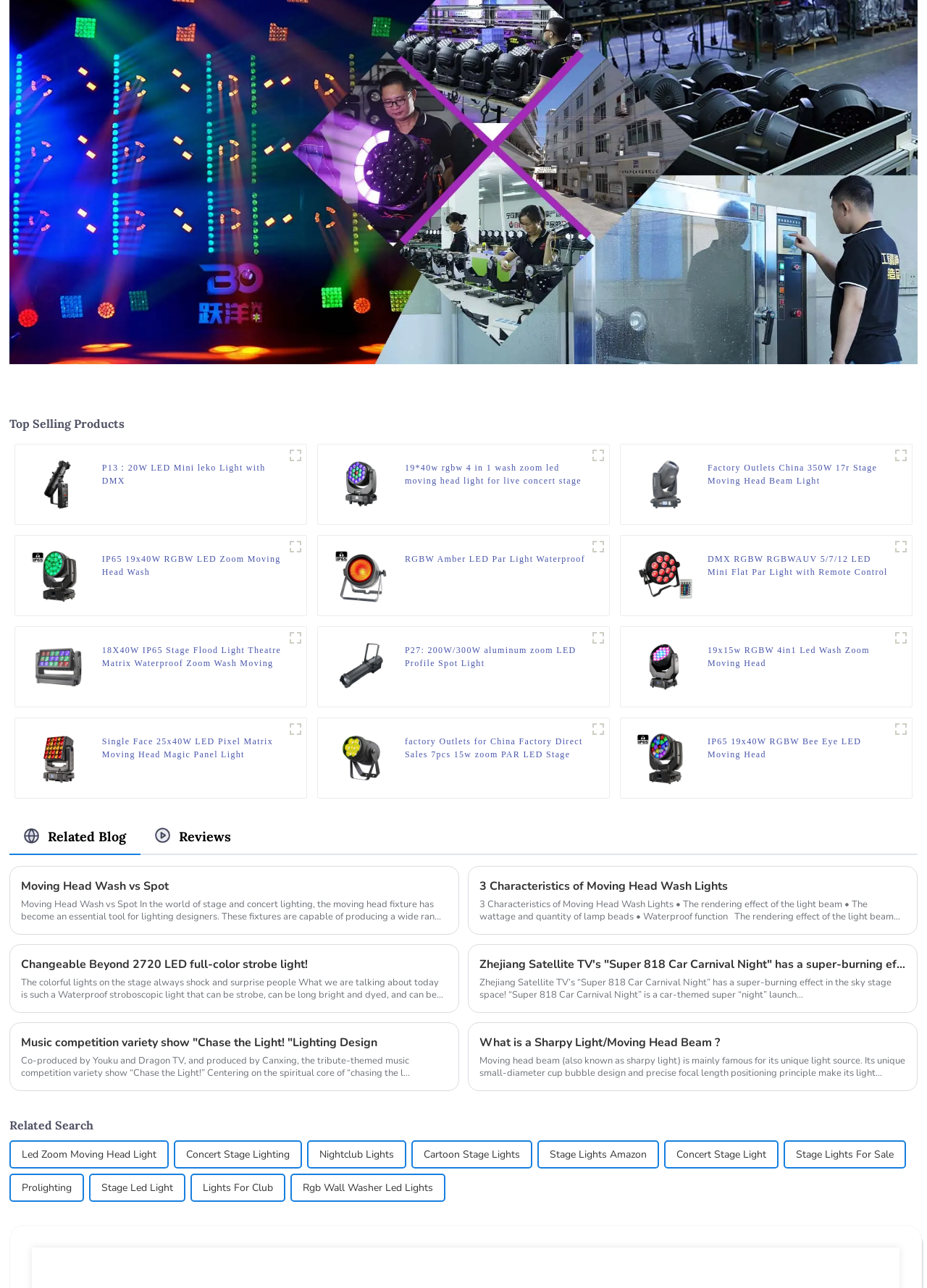Please provide a brief answer to the following inquiry using a single word or phrase:
How many products are displayed on the page?

16